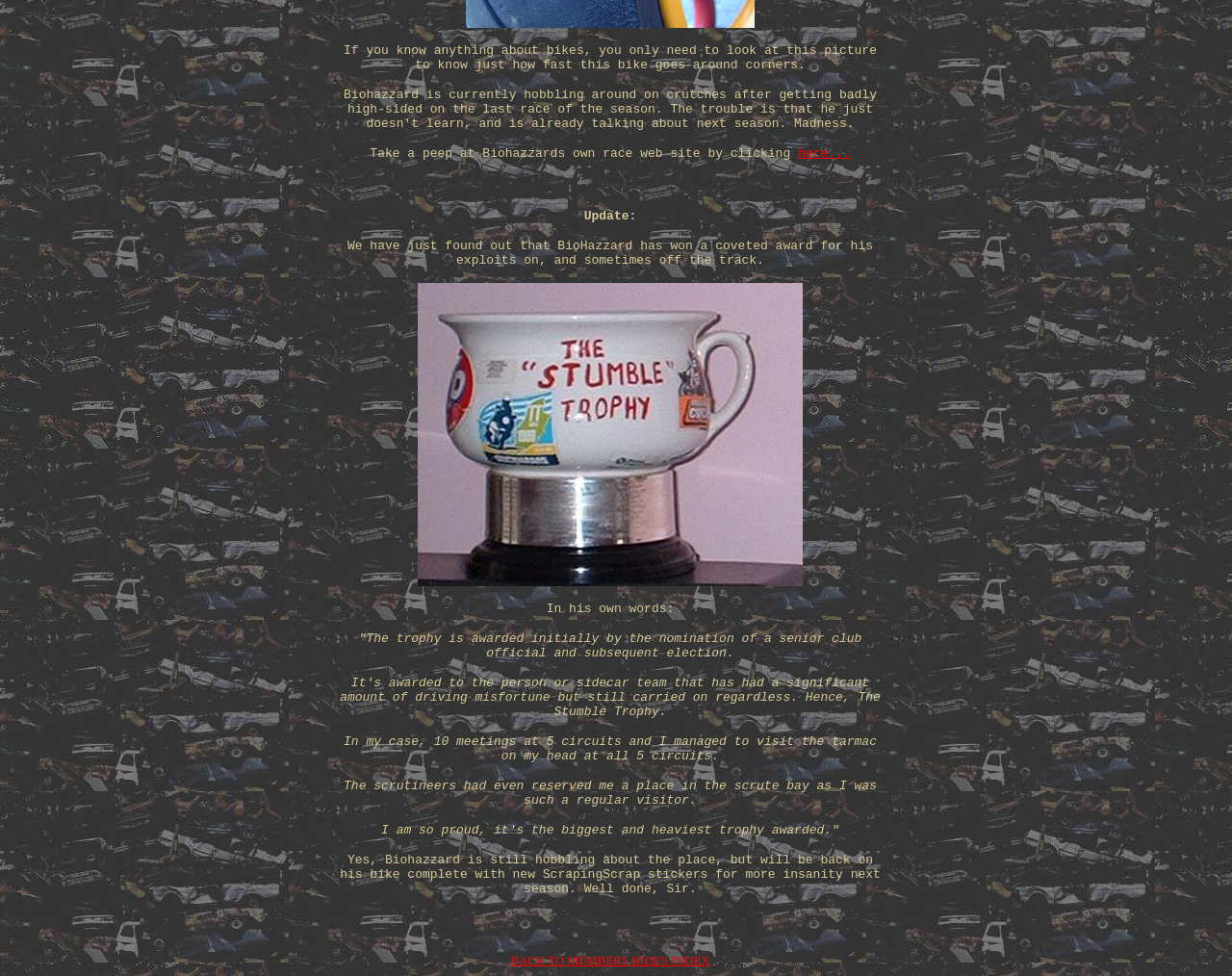Give a short answer using one word or phrase for the question:
What is the award mentioned in the text?

trophy